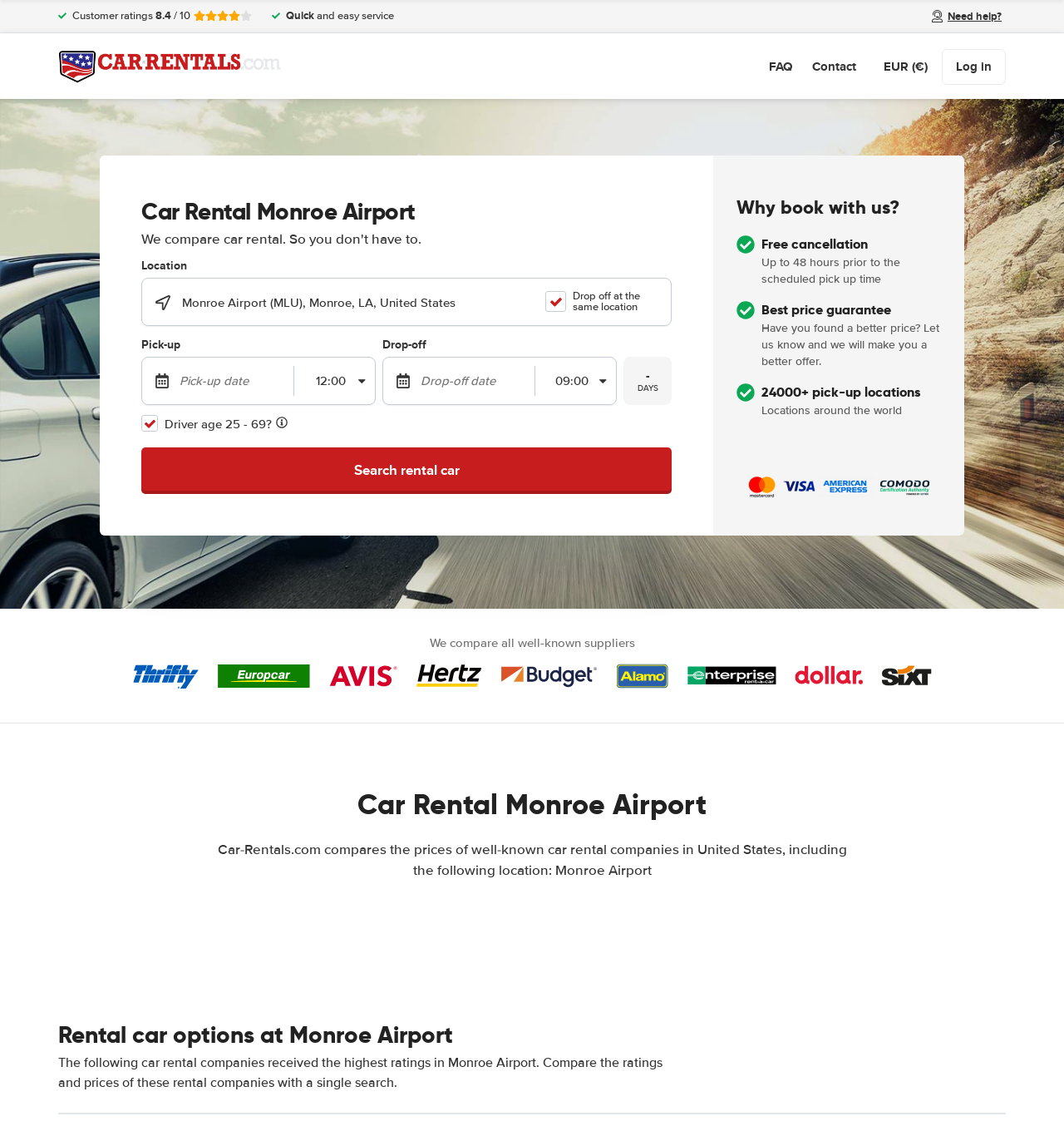Please locate the bounding box coordinates of the element that needs to be clicked to achieve the following instruction: "Select pick-up date". The coordinates should be four float numbers between 0 and 1, i.e., [left, top, right, bottom].

[0.134, 0.318, 0.276, 0.359]